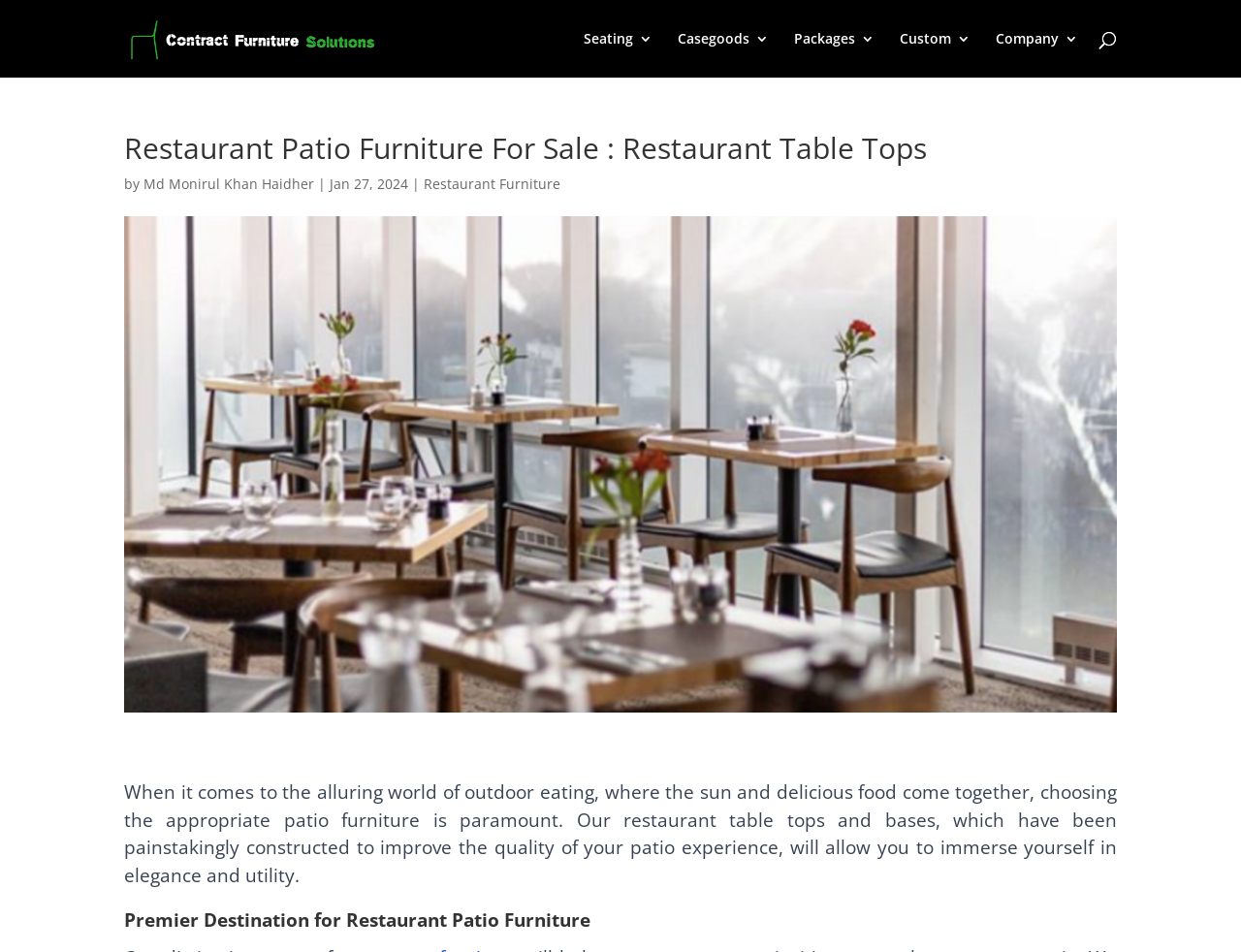Using the description: "Packages", determine the UI element's bounding box coordinates. Ensure the coordinates are in the format of four float numbers between 0 and 1, i.e., [left, top, right, bottom].

[0.64, 0.034, 0.705, 0.081]